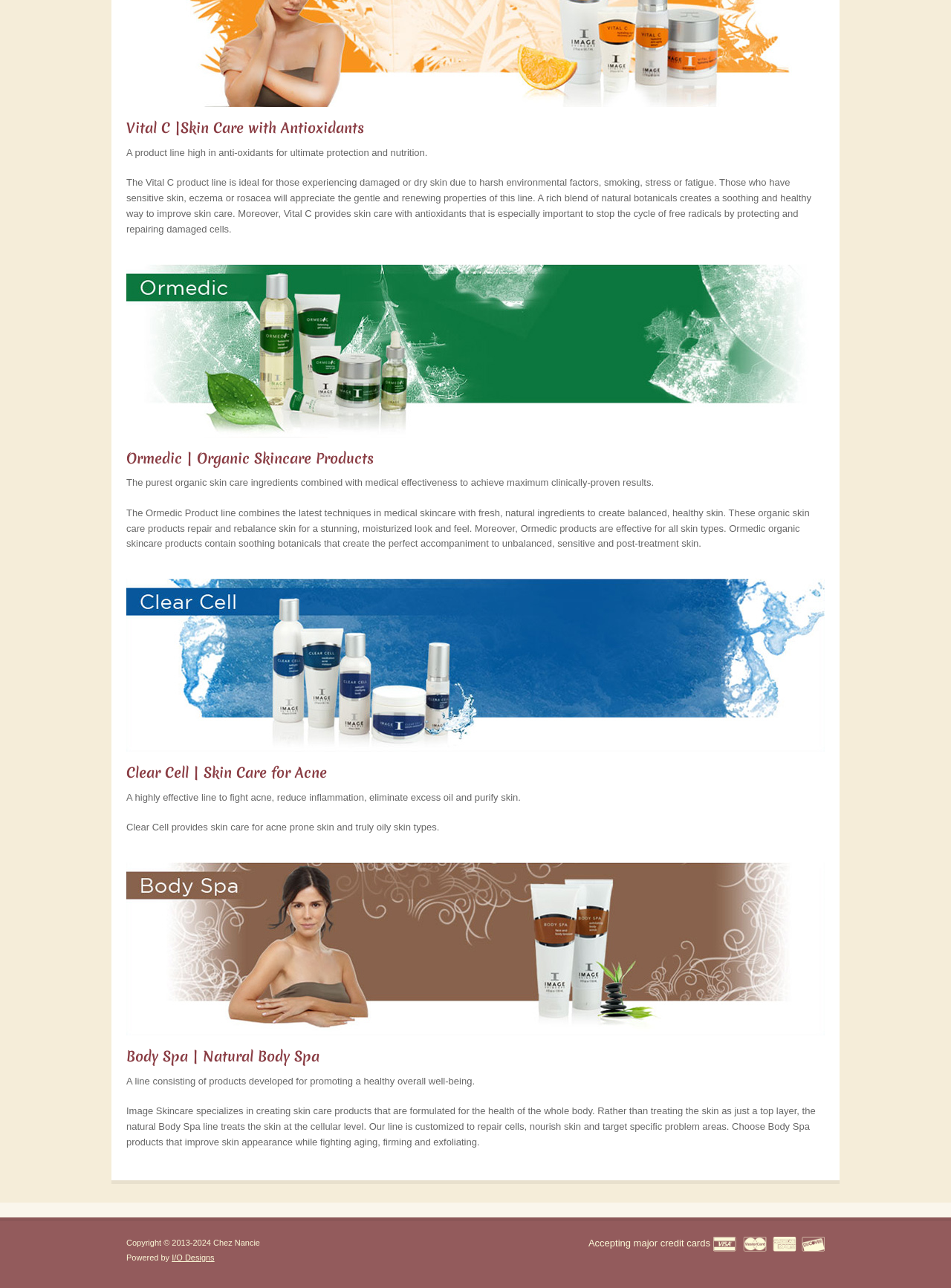Answer the question below in one word or phrase:
Who is the copyright holder?

Chez Nancie